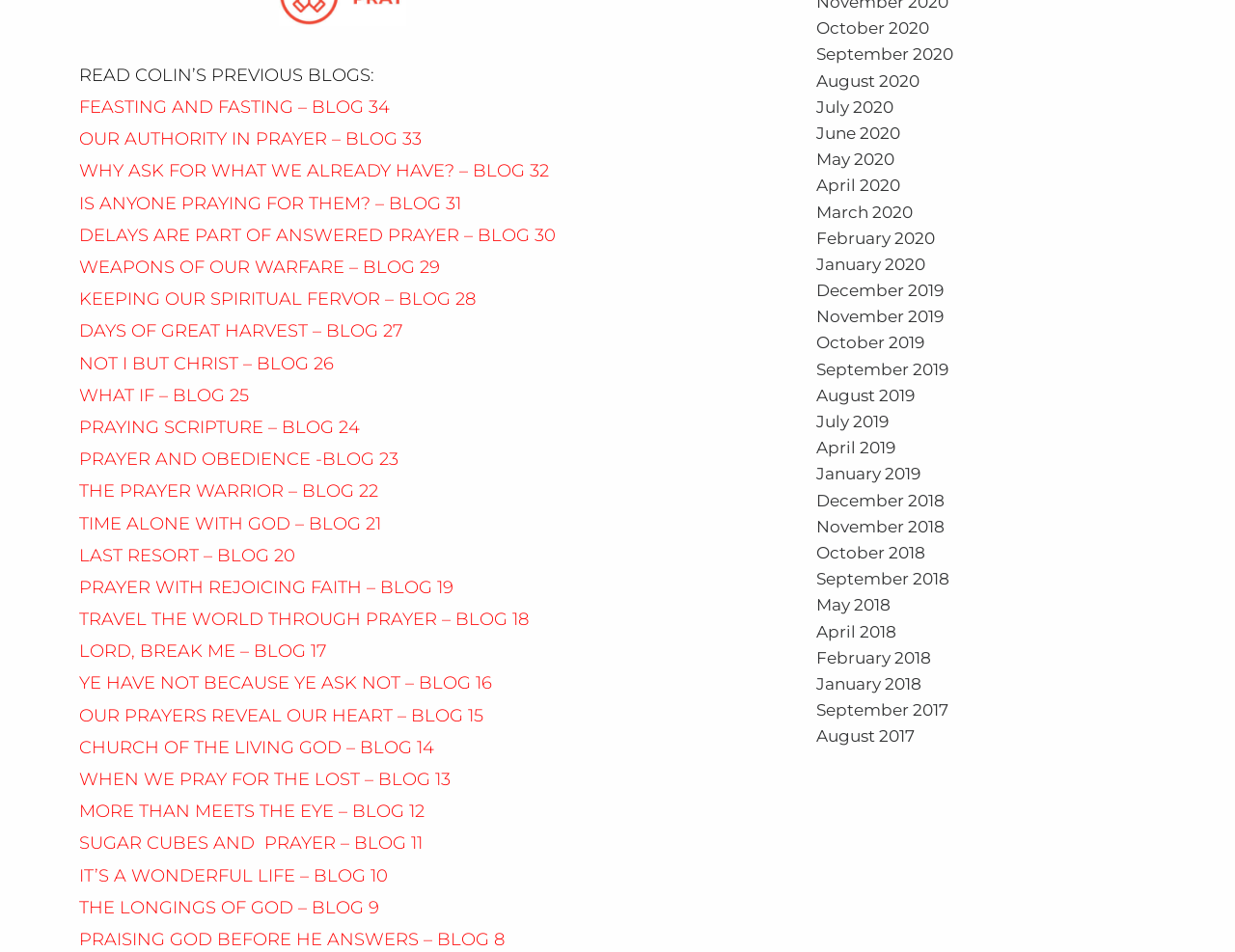Locate the bounding box coordinates of the region to be clicked to comply with the following instruction: "View blogs from October 2020". The coordinates must be four float numbers between 0 and 1, in the form [left, top, right, bottom].

[0.661, 0.019, 0.752, 0.04]